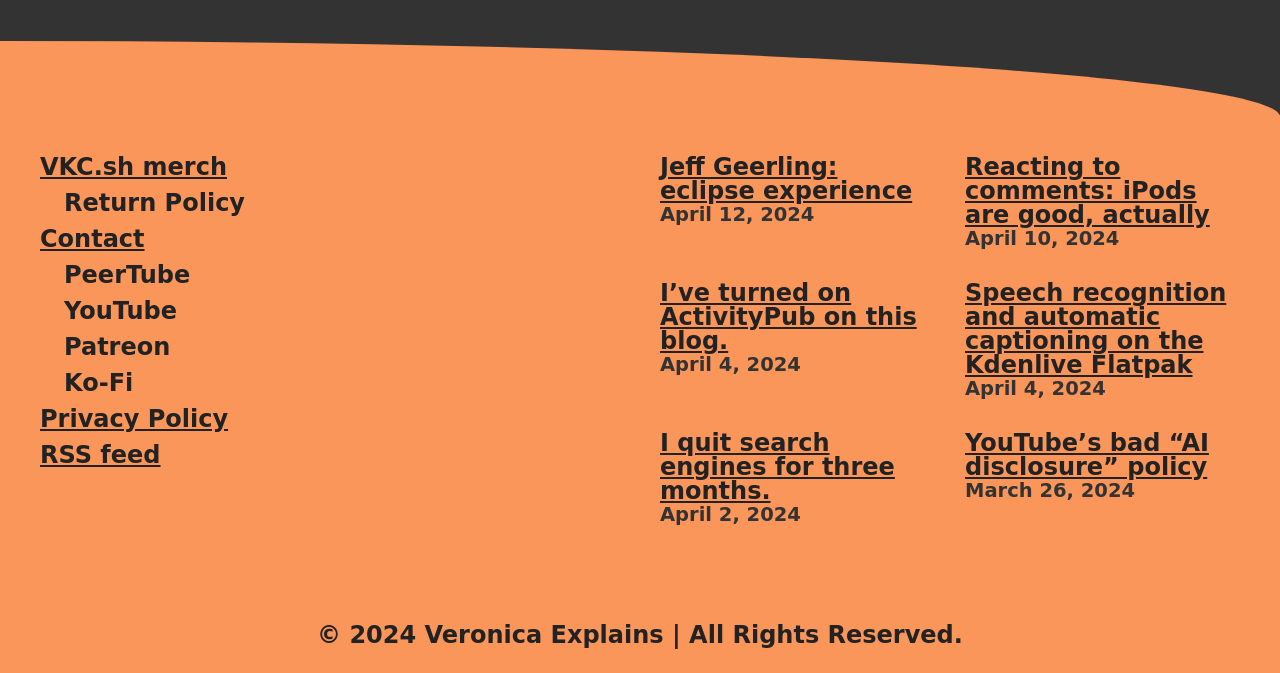What is the name of the blog?
Using the visual information, respond with a single word or phrase.

Veronica Explains